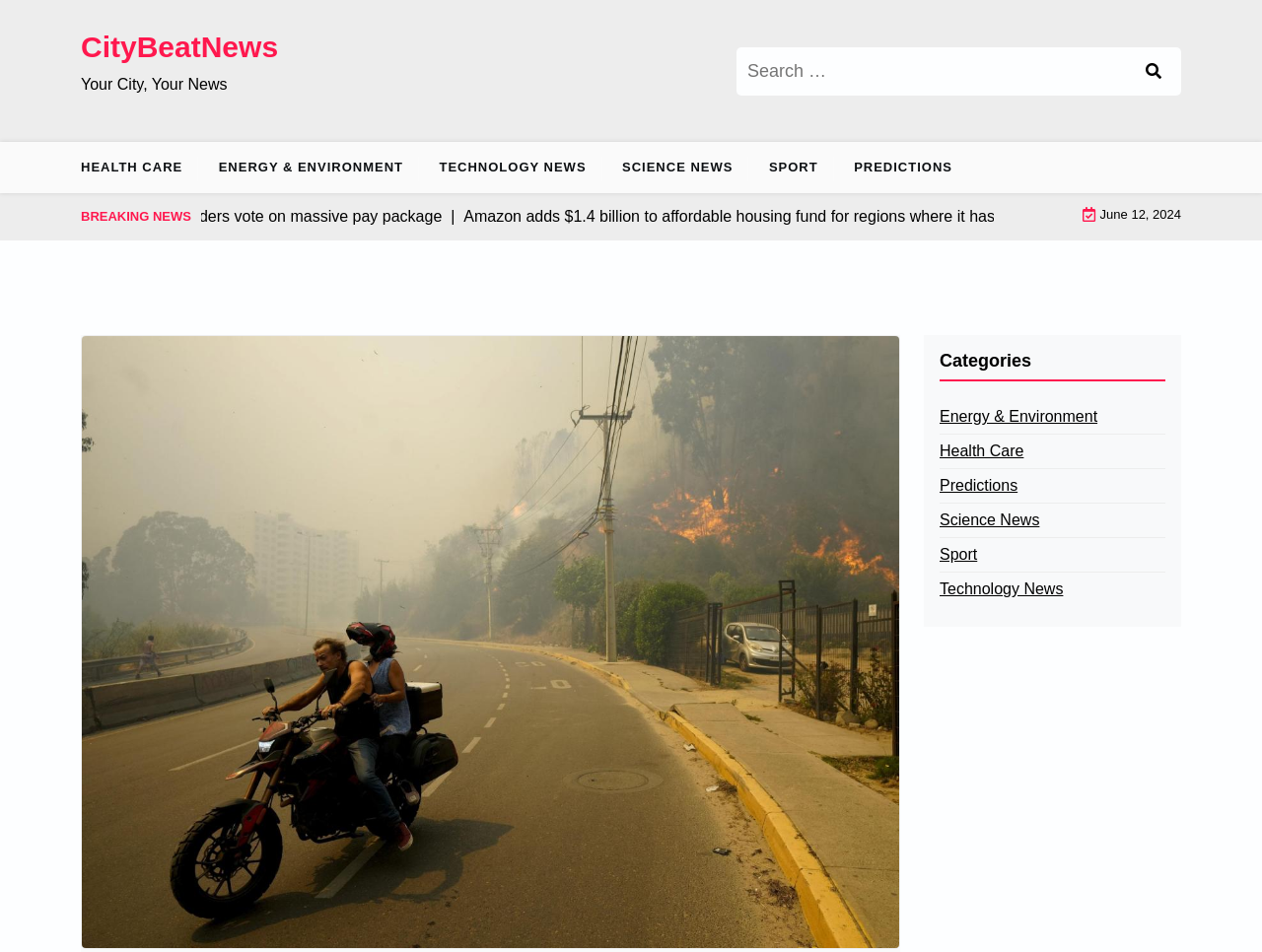Reply to the question with a brief word or phrase: What is the category of the news article with the image?

Energy & Environment